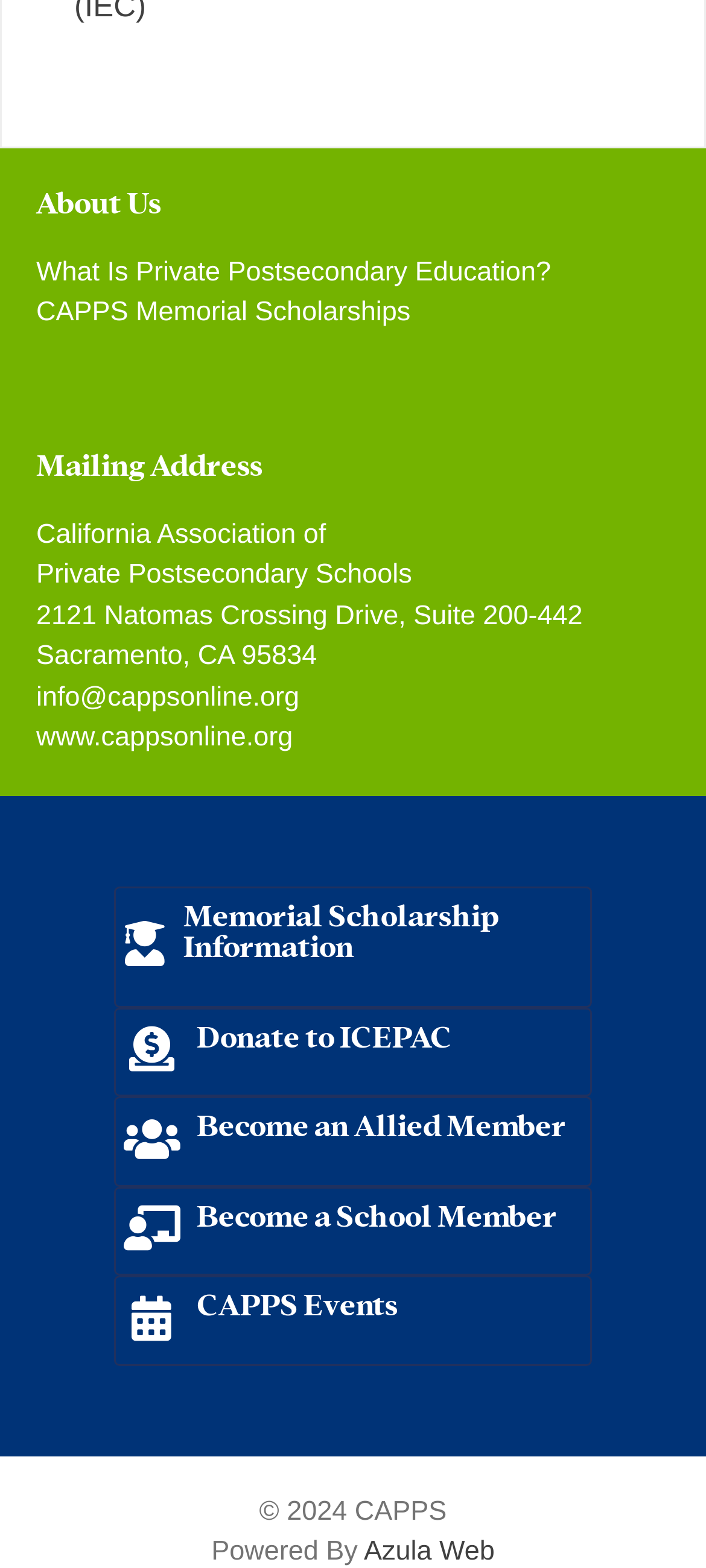Based on the image, provide a detailed and complete answer to the question: 
What is the organization's mailing address?

I found the mailing address by looking at the footer section of the webpage, where it is listed under the 'Mailing Address' heading.